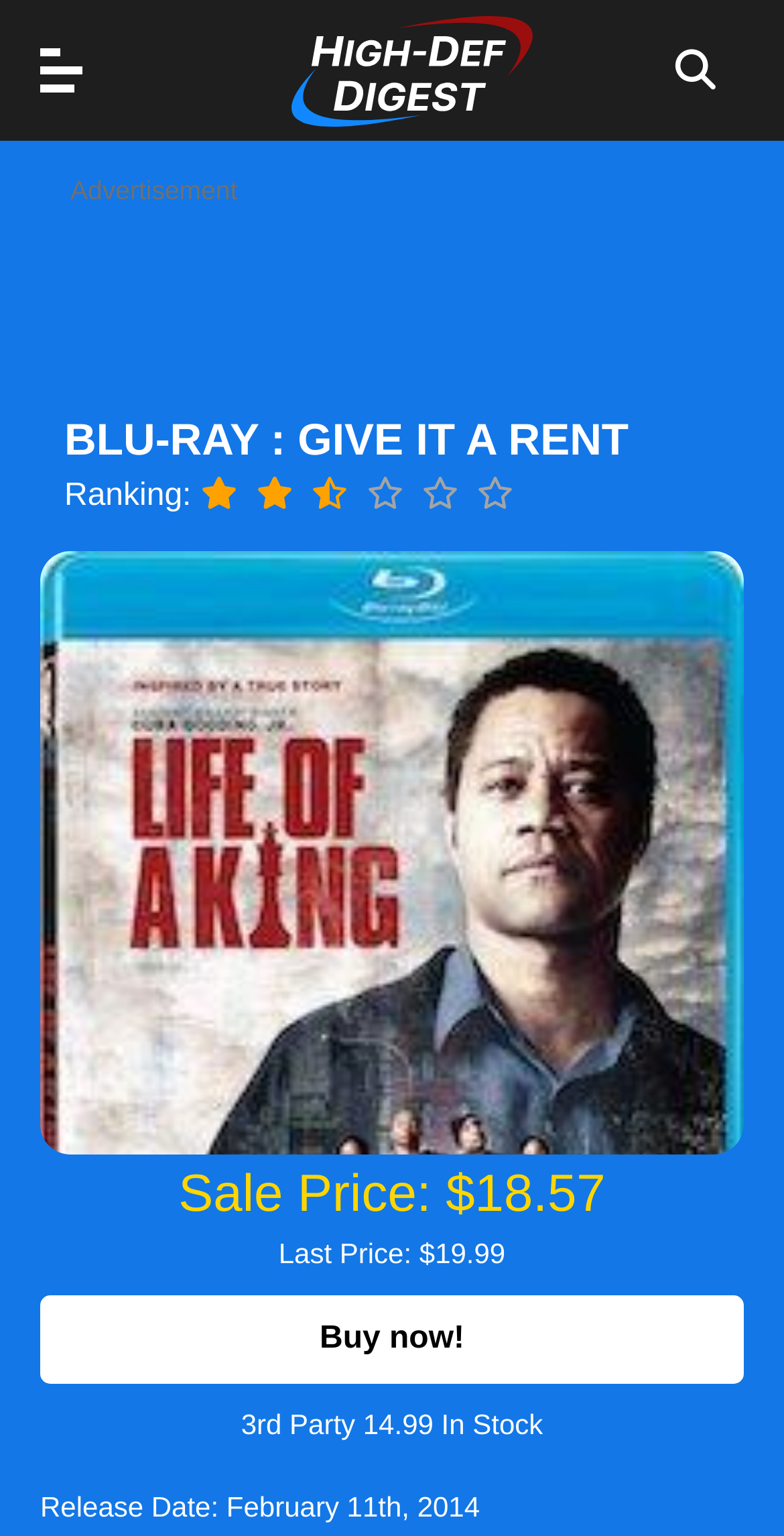Determine the bounding box coordinates of the clickable element to achieve the following action: 'Buy now!'. Provide the coordinates as four float values between 0 and 1, formatted as [left, top, right, bottom].

[0.051, 0.843, 0.949, 0.901]